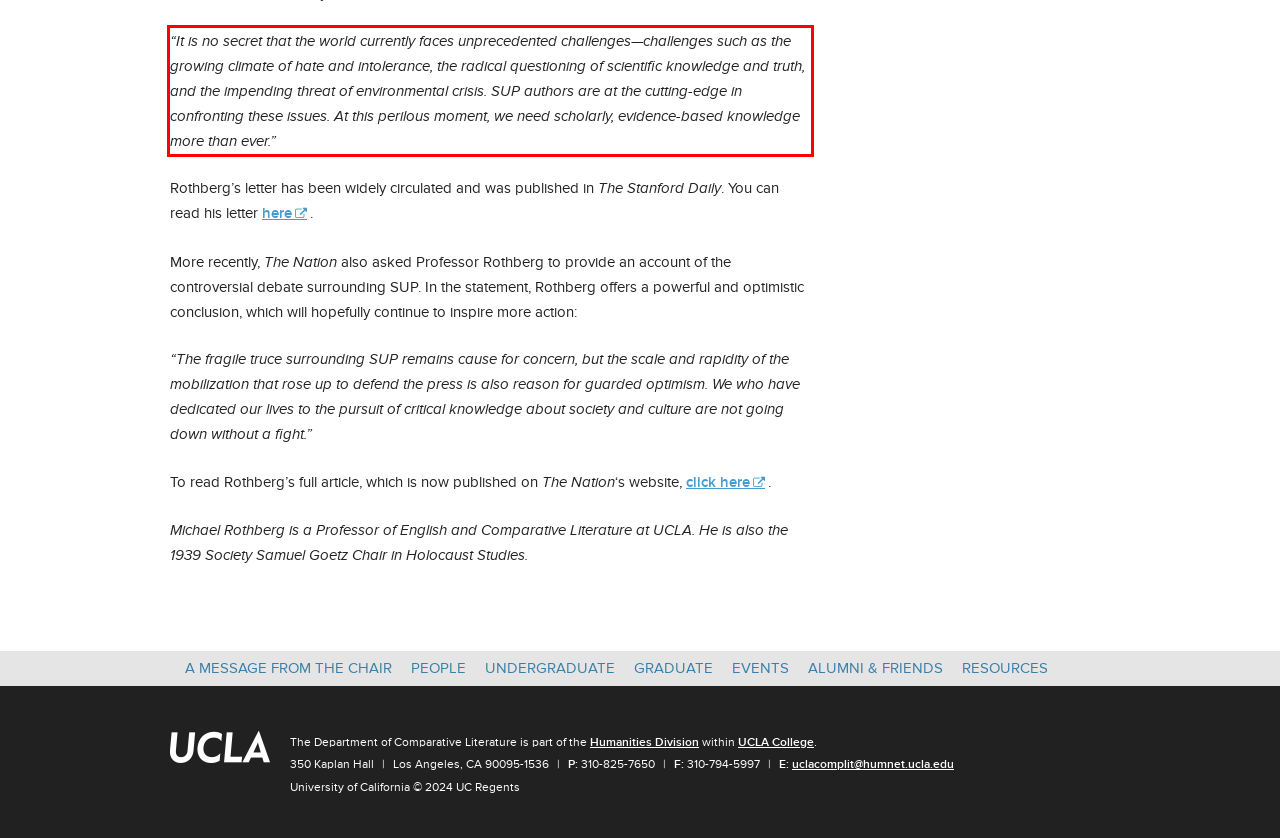You are presented with a screenshot containing a red rectangle. Extract the text found inside this red bounding box.

“It is no secret that the world currently faces unprecedented challenges—challenges such as the growing climate of hate and intolerance, the radical questioning of scientific knowledge and truth, and the impending threat of environmental crisis. SUP authors are at the cutting-edge in confronting these issues. At this perilous moment, we need scholarly, evidence-based knowledge more than ever.”